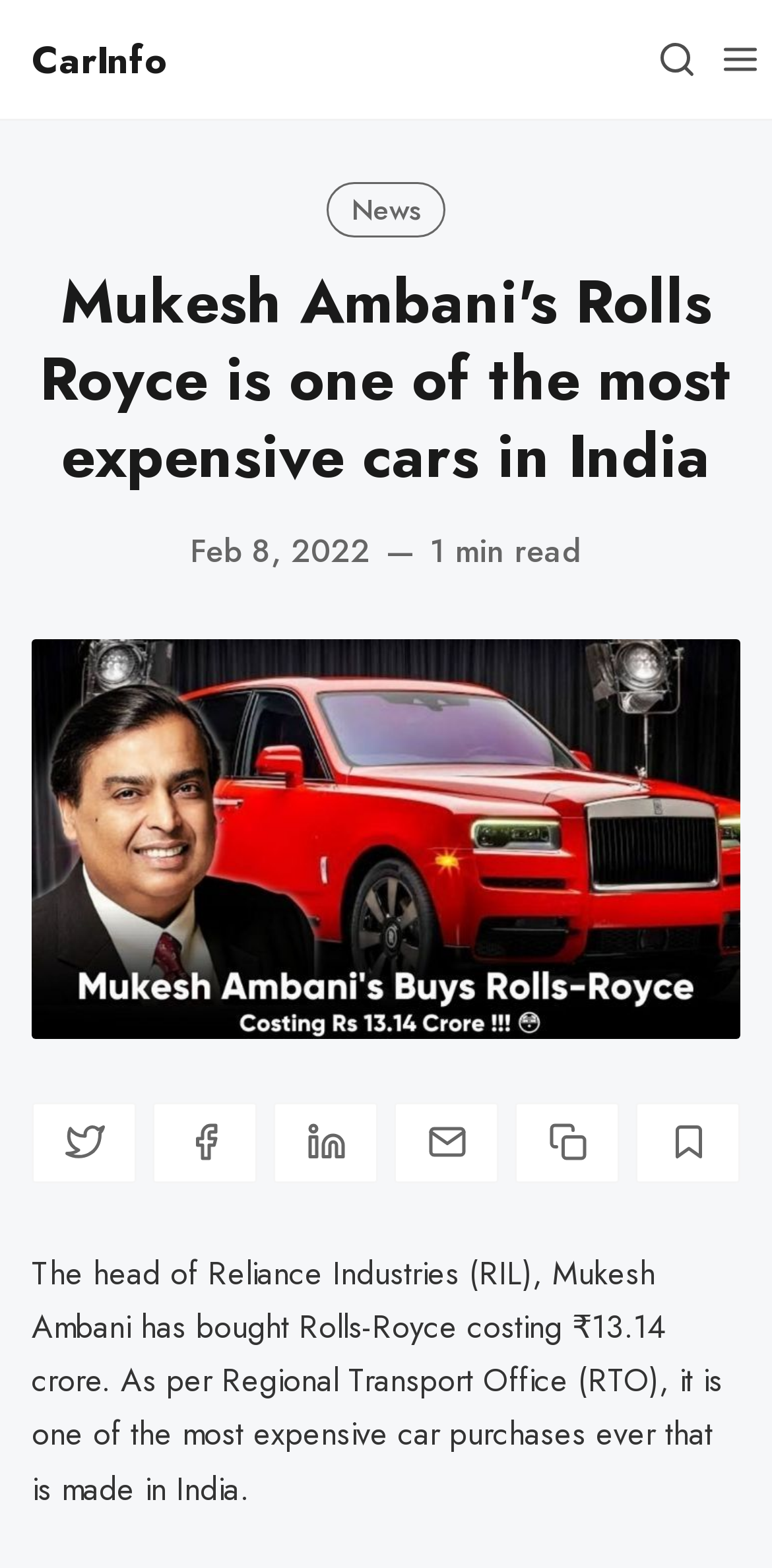Please respond to the question using a single word or phrase:
What is the name of the company headed by Mukesh Ambani?

Reliance Industries (RIL)